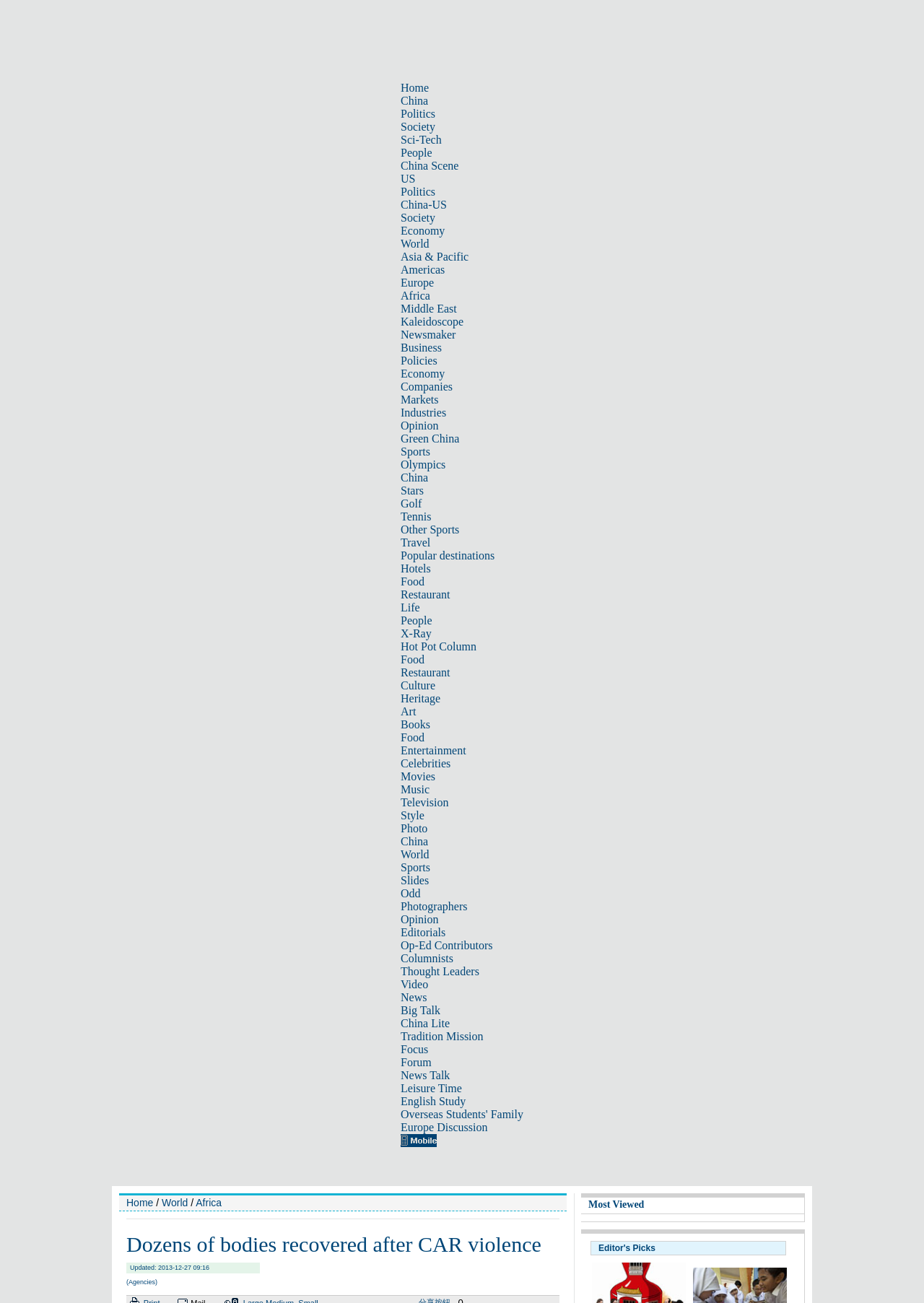How many columns are there in the top navigation bar?
Please interpret the details in the image and answer the question thoroughly.

I determined the answer by looking at the LayoutTableCell element with bounding box coordinates [0.121, 0.063, 0.879, 0.883]. There is only one column in the top navigation bar.